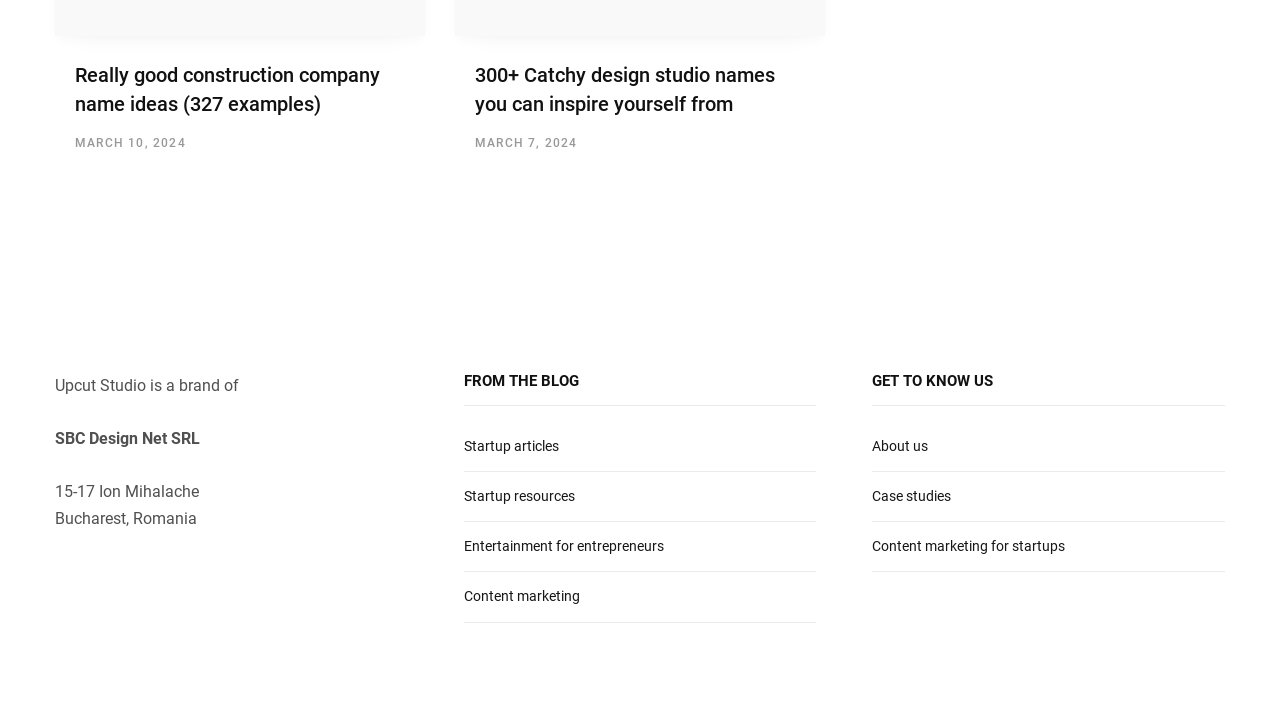Please identify the coordinates of the bounding box that should be clicked to fulfill this instruction: "Click on 'Really good construction company name ideas'".

[0.059, 0.088, 0.297, 0.163]